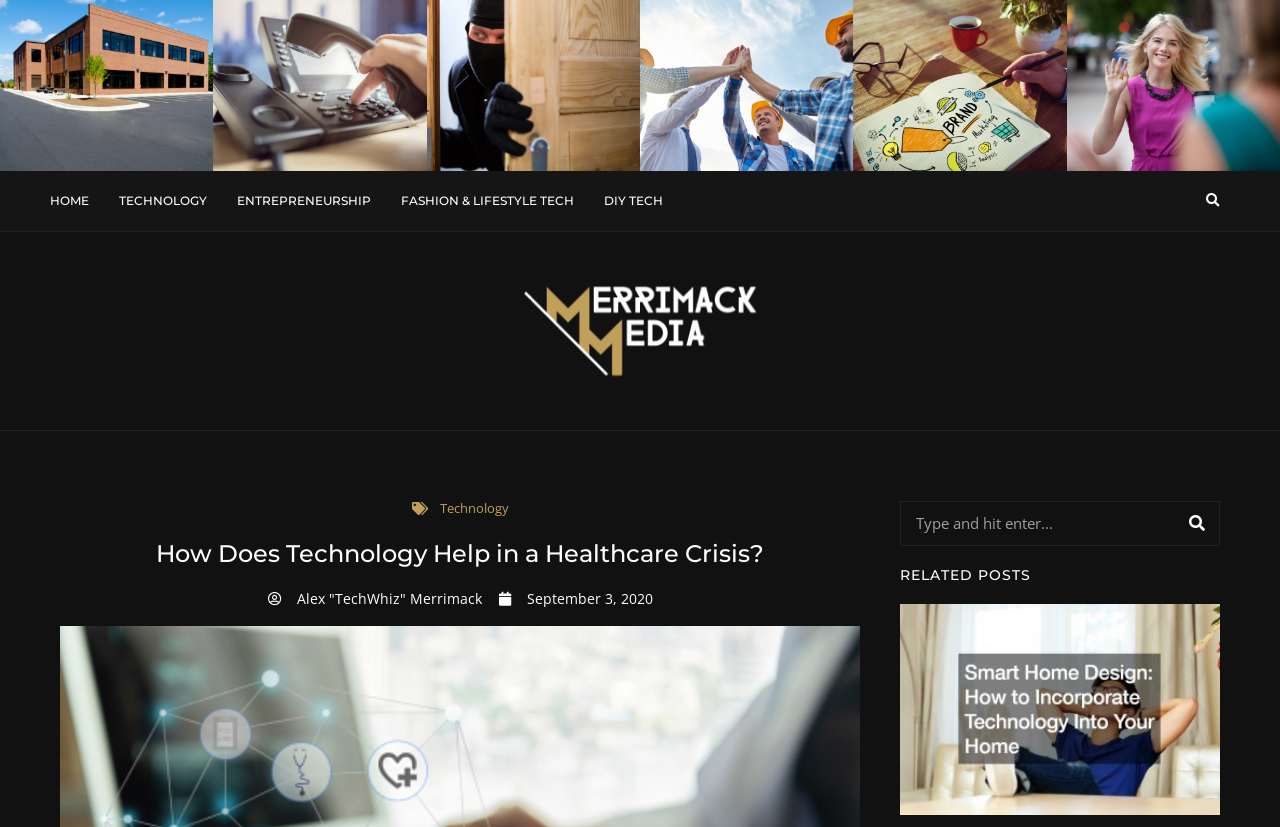How many categories are listed at the top of the webpage?
Refer to the image and give a detailed answer to the question.

There are 5 categories listed at the top of the webpage, which are 'HOME', 'TECHNOLOGY', 'ENTREPRENEURSHIP', 'FASHION & LIFESTYLE TECH', and 'DIY TECH'.